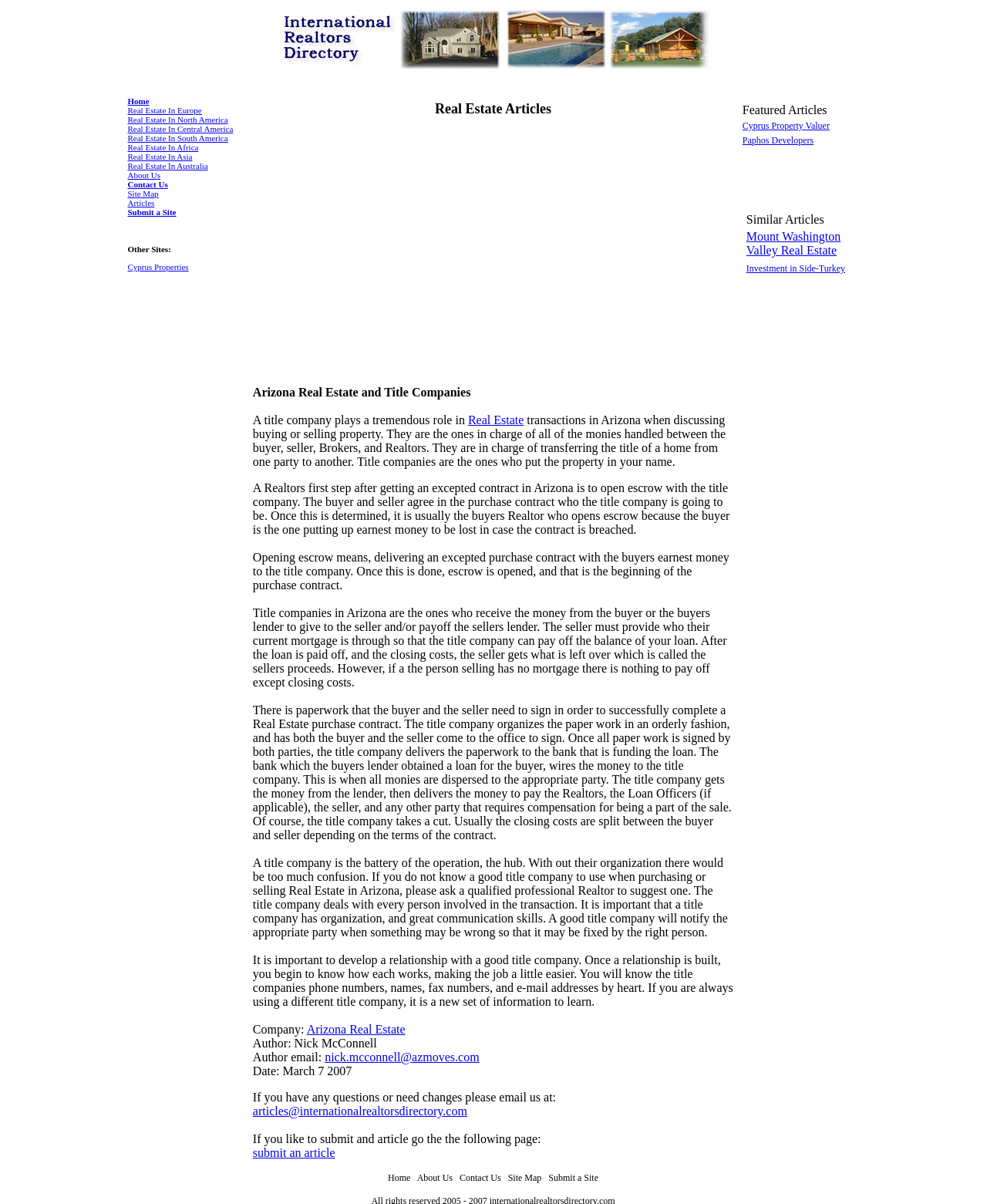Predict the bounding box of the UI element based on this description: "Ειδική αναζήτηση".

None